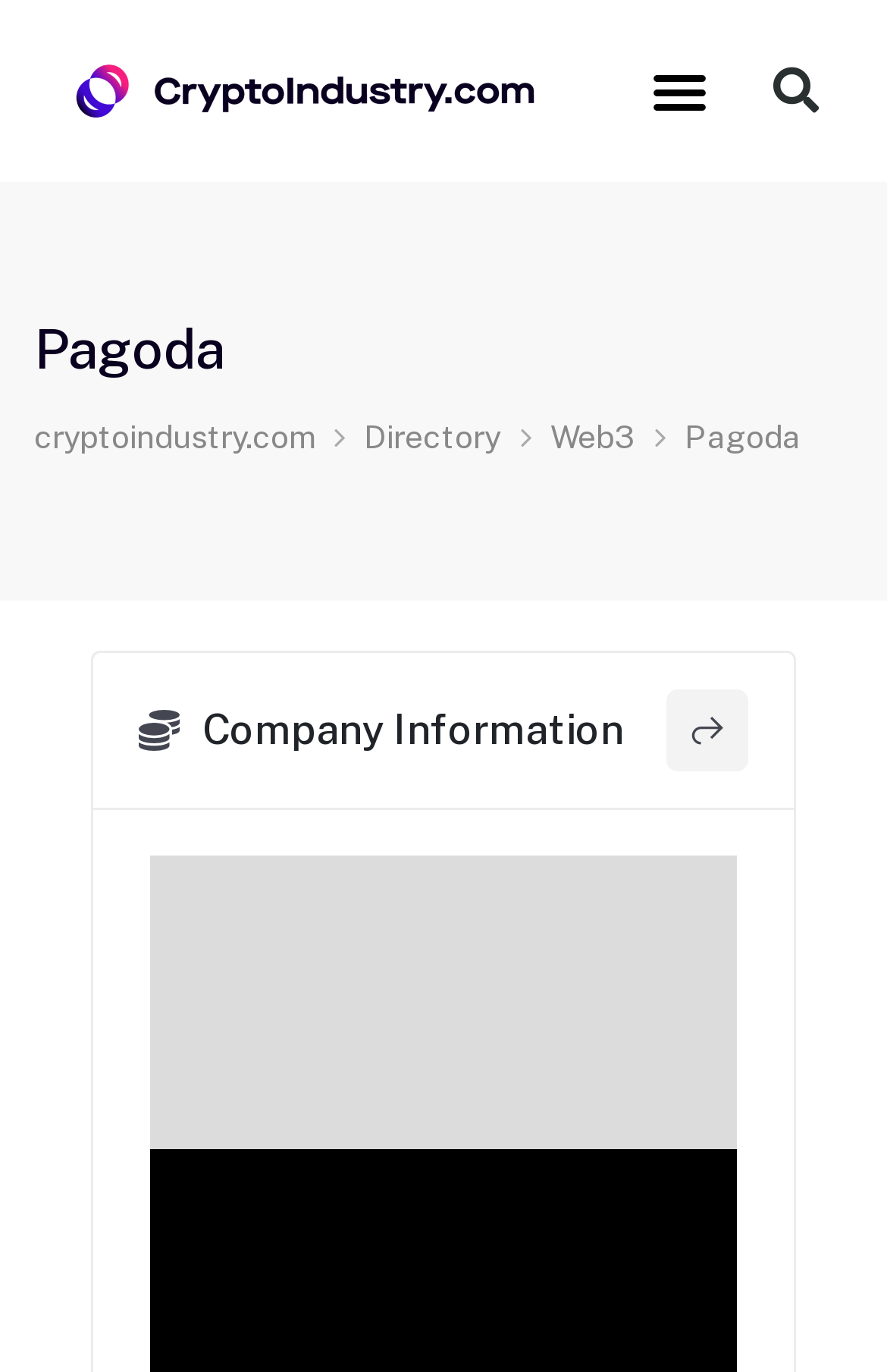How many links are in the top navigation bar?
Please describe in detail the information shown in the image to answer the question.

The top navigation bar contains three links: 'cryptoindustry.com', 'Directory', and 'Web3'. These links are located horizontally next to each other and are part of the main navigation menu.